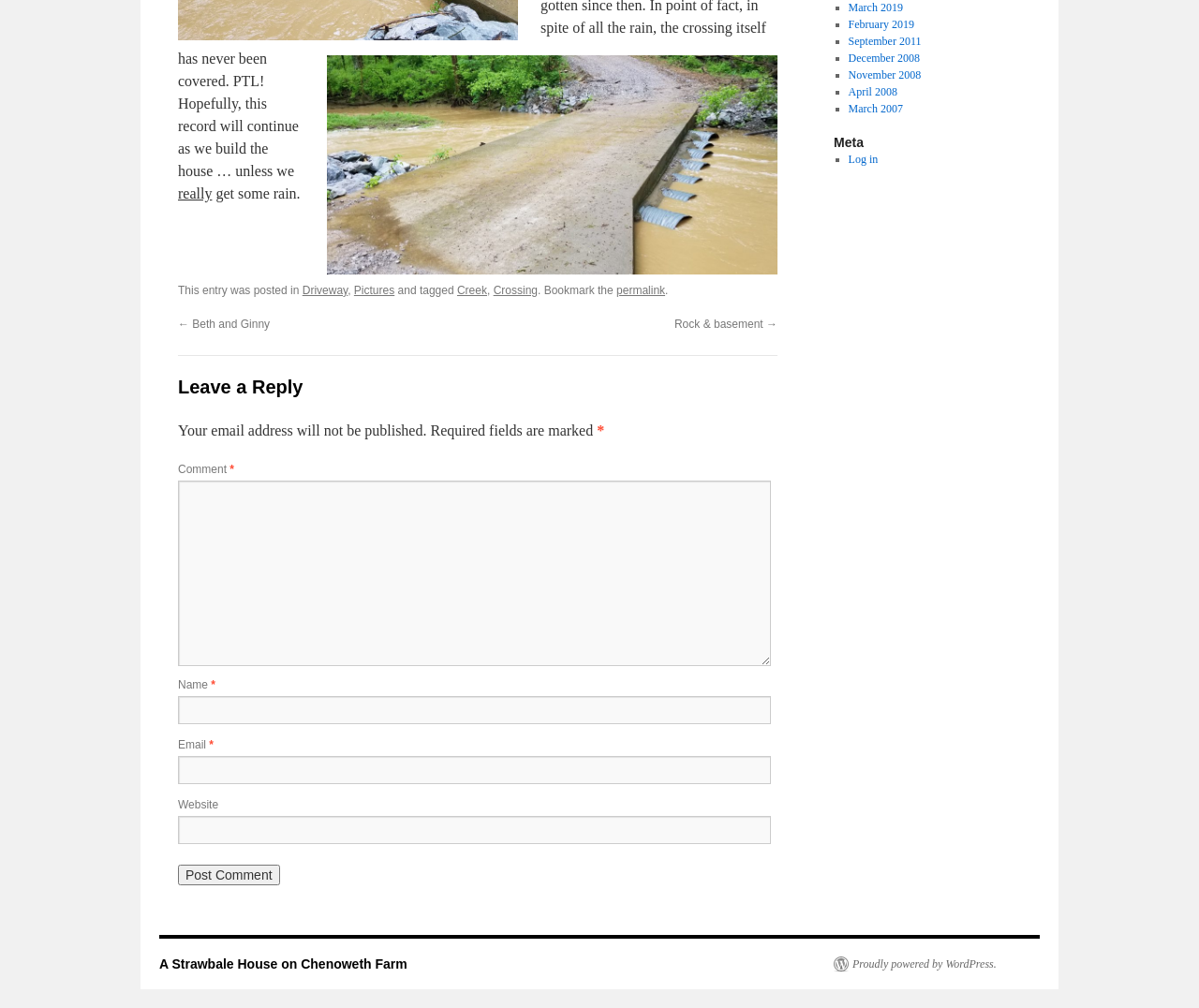Bounding box coordinates are specified in the format (top-left x, top-left y, bottom-right x, bottom-right y). All values are floating point numbers bounded between 0 and 1. Please provide the bounding box coordinate of the region this sentence describes: parent_node: Website name="url"

[0.148, 0.809, 0.643, 0.837]